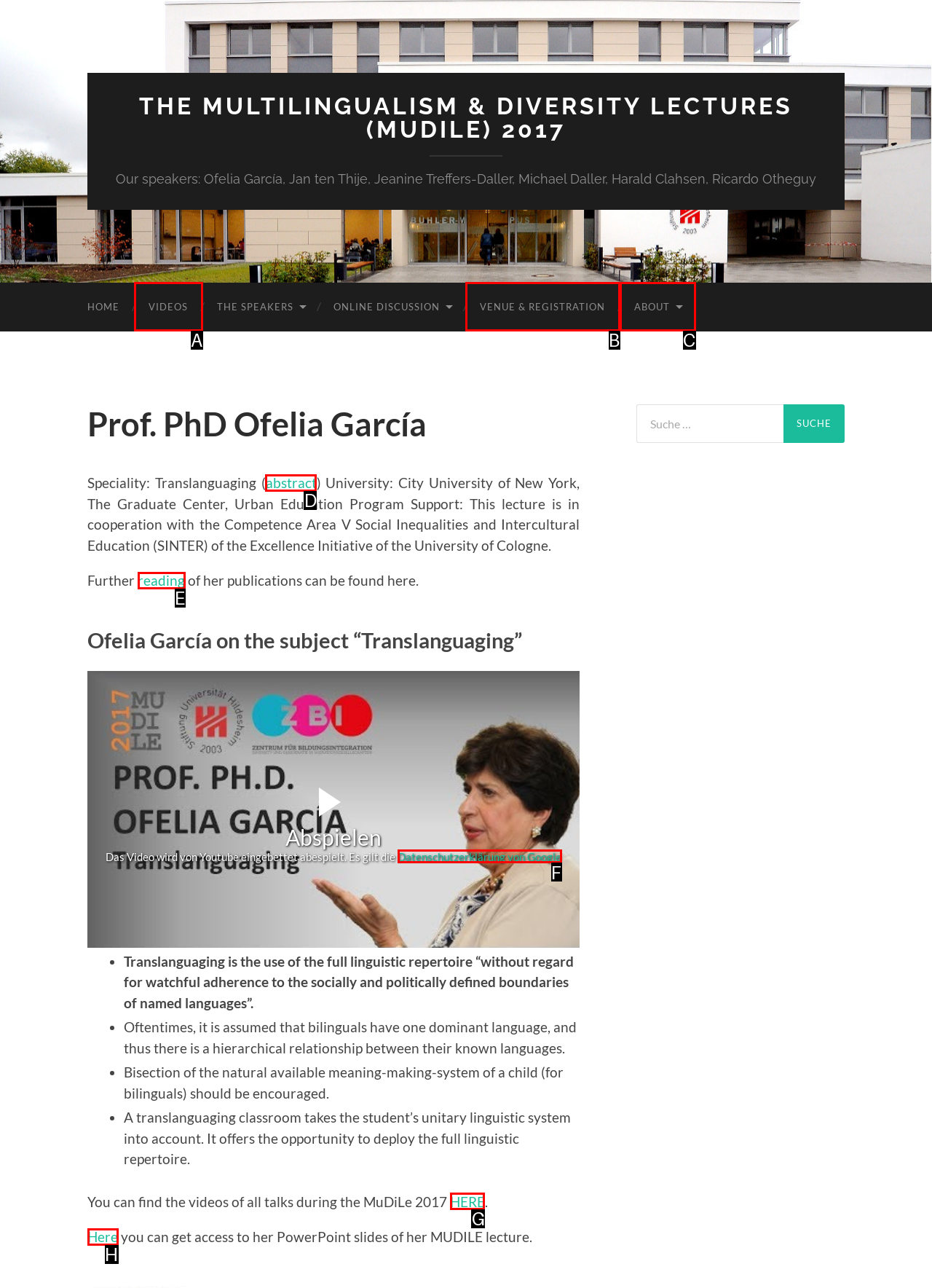To perform the task "View the videos of all talks during the MuDiLe 2017", which UI element's letter should you select? Provide the letter directly.

G